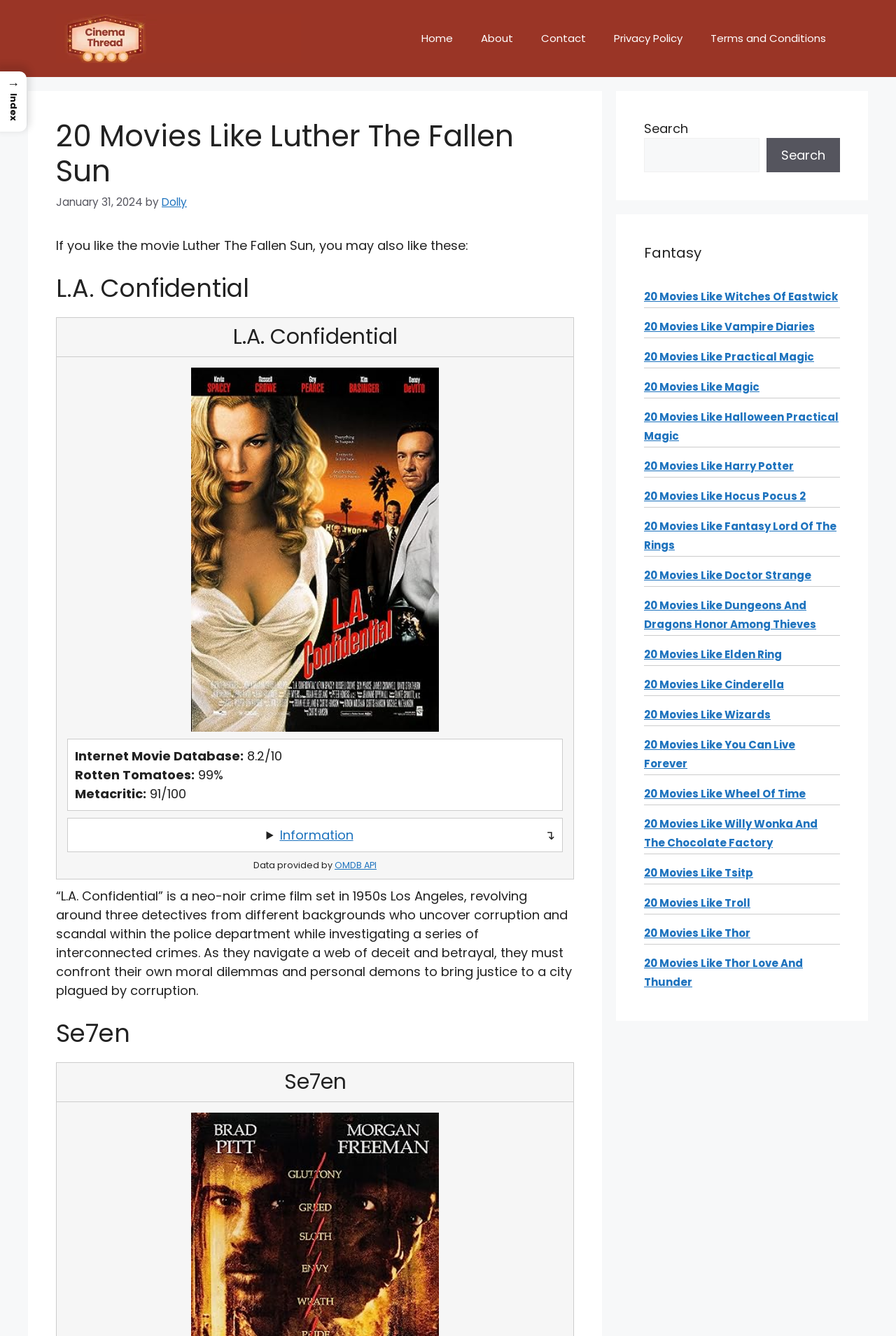Locate the bounding box coordinates of the clickable area needed to fulfill the instruction: "Read more about L.A. Confidential".

[0.062, 0.205, 0.641, 0.227]